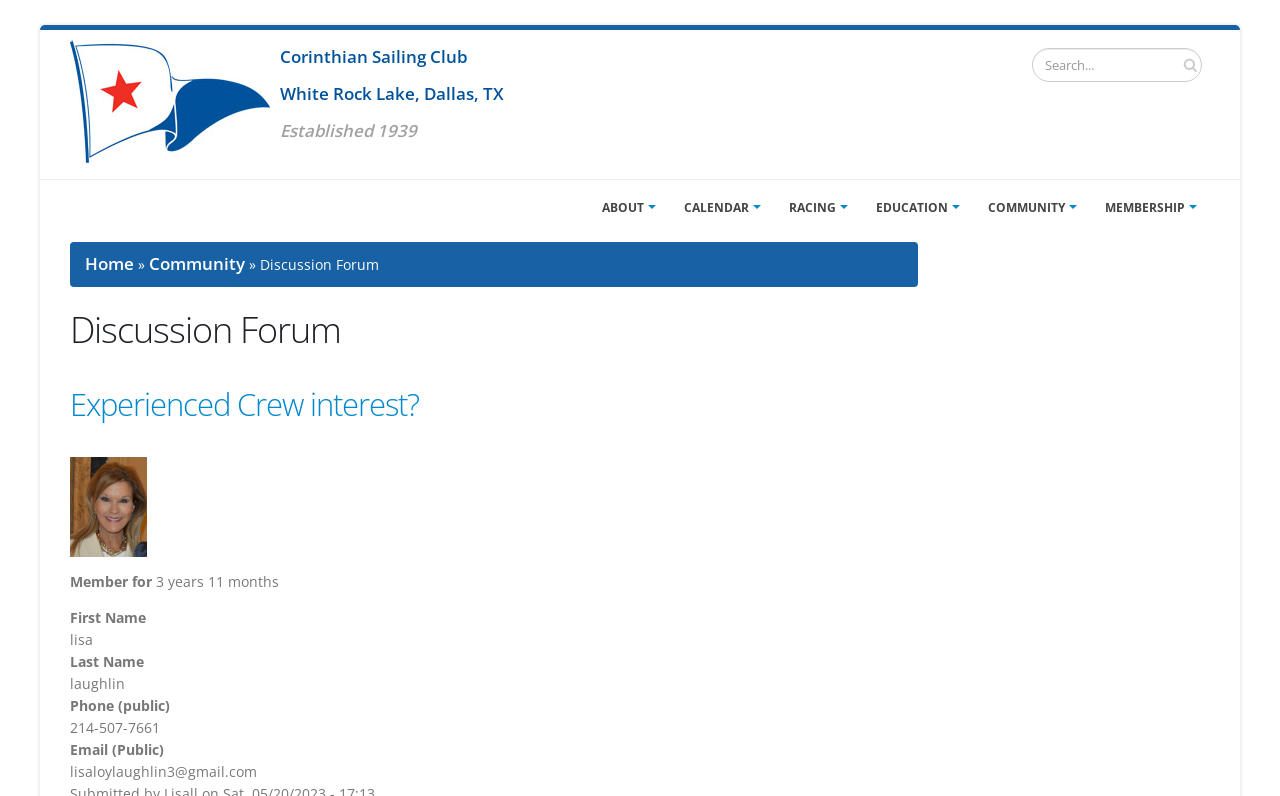Explain the webpage's design and content in an elaborate manner.

The webpage is a discussion forum for the Corinthian Sailing Club. At the top left, there is a link to skip to the main content. Next to it, there is a navigation menu with a home link accompanied by a small image. The club's name, "Corinthian Sailing Club", and its location, "White Rock Lake, Dallas, TX", are displayed prominently. The club's establishment year, "1939", is also mentioned.

On the top right, there is a search bar with a search button. Below the search bar, there is a main navigation menu with links to different sections of the website, including "ABOUT", "CALENDAR", "RACING", "EDUCATION", "COMMUNITY", and "MEMBERSHIP".

The main content of the page is divided into two sections. The left section has a breadcrumb navigation menu showing the current location as "Discussion Forum" within the "Community" section. The right section has a heading "Discussion Forum" followed by a topic "Experienced Crew interest?" with a link to the topic. Below the topic, there is an article with a profile picture of the user "Lisall" and their details, including their membership duration, first name, last name, phone number, and email address.

There are no images on the page except for the small image accompanying the home link and the profile picture of the user "Lisall".